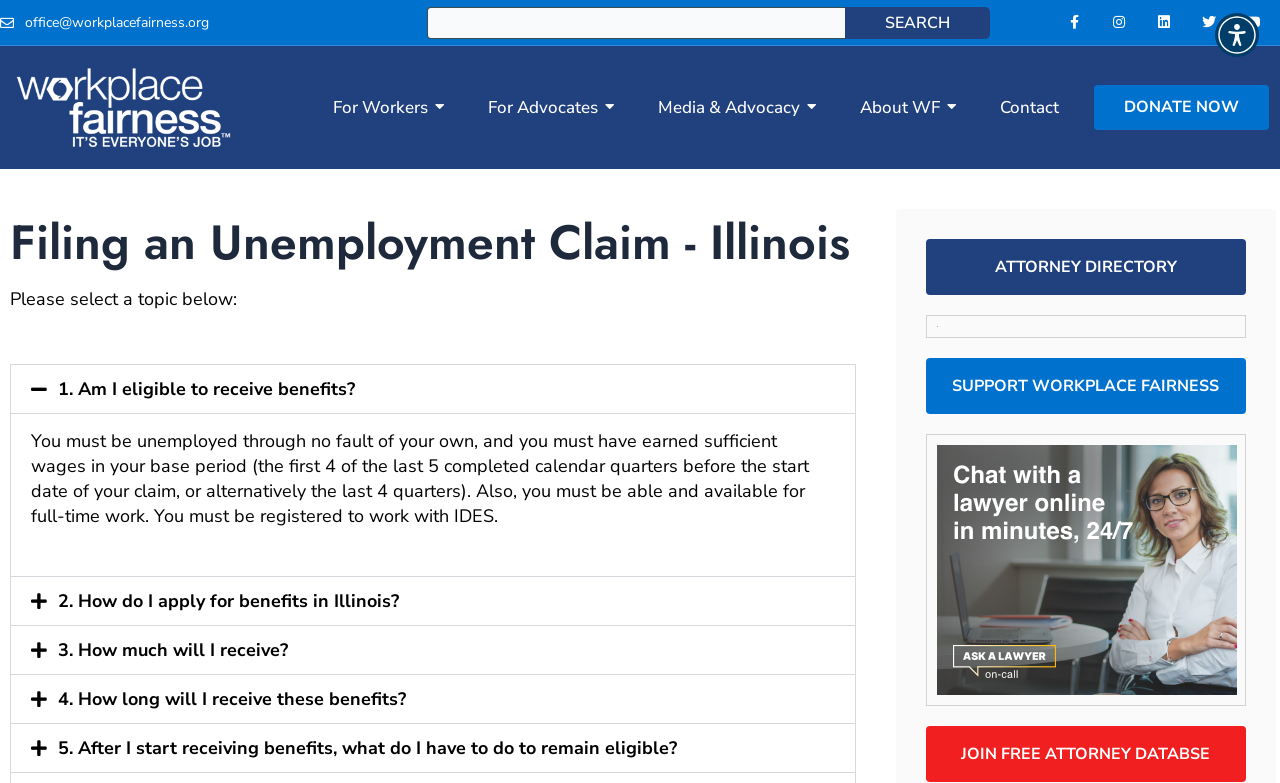From the webpage screenshot, predict the bounding box of the UI element that matches this description: "Linkedin".

[0.892, 0.0, 0.927, 0.057]